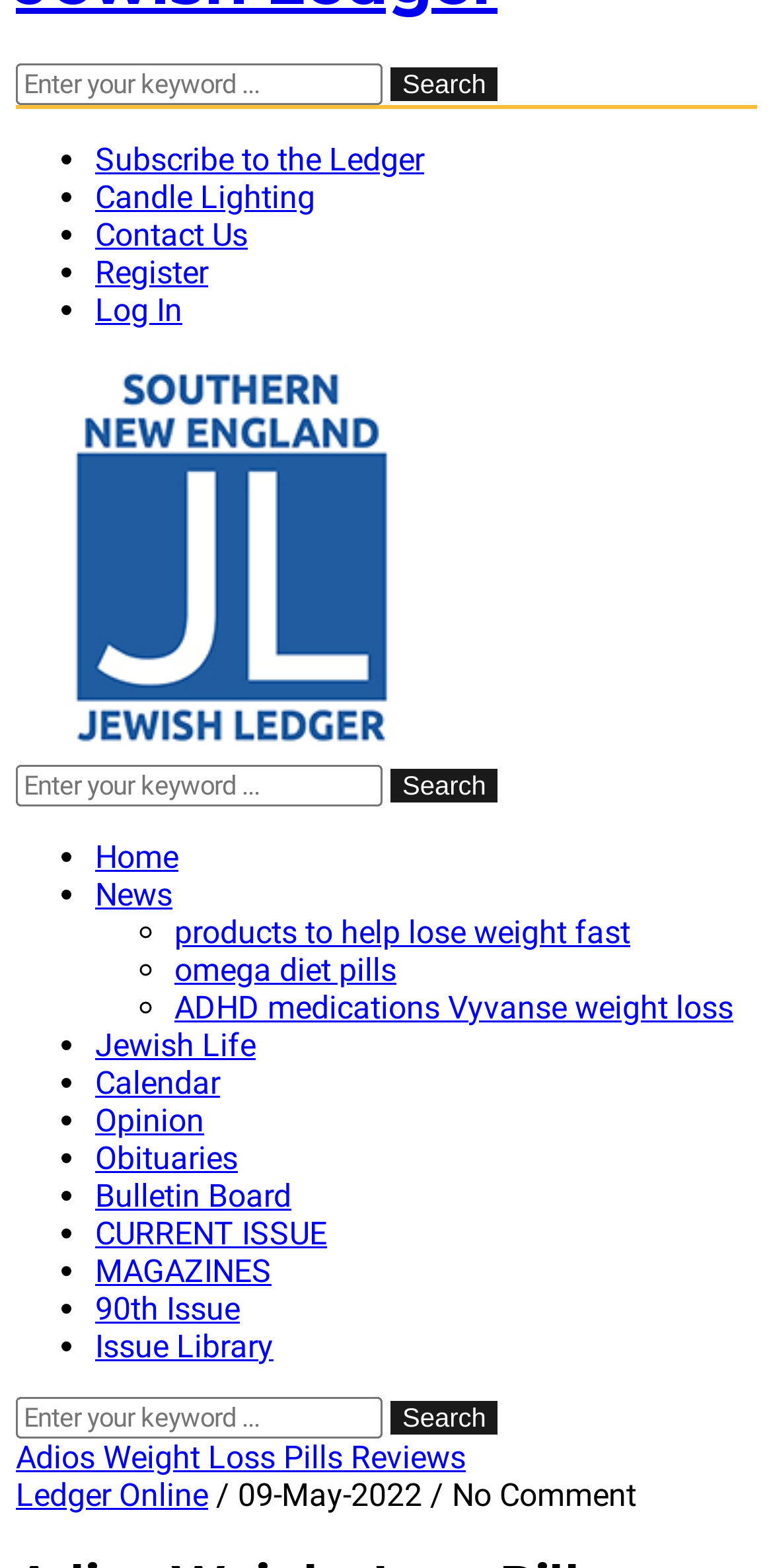Identify the bounding box for the UI element described as: "Subscribe to the Ledger". Ensure the coordinates are four float numbers between 0 and 1, formatted as [left, top, right, bottom].

[0.123, 0.09, 0.549, 0.114]